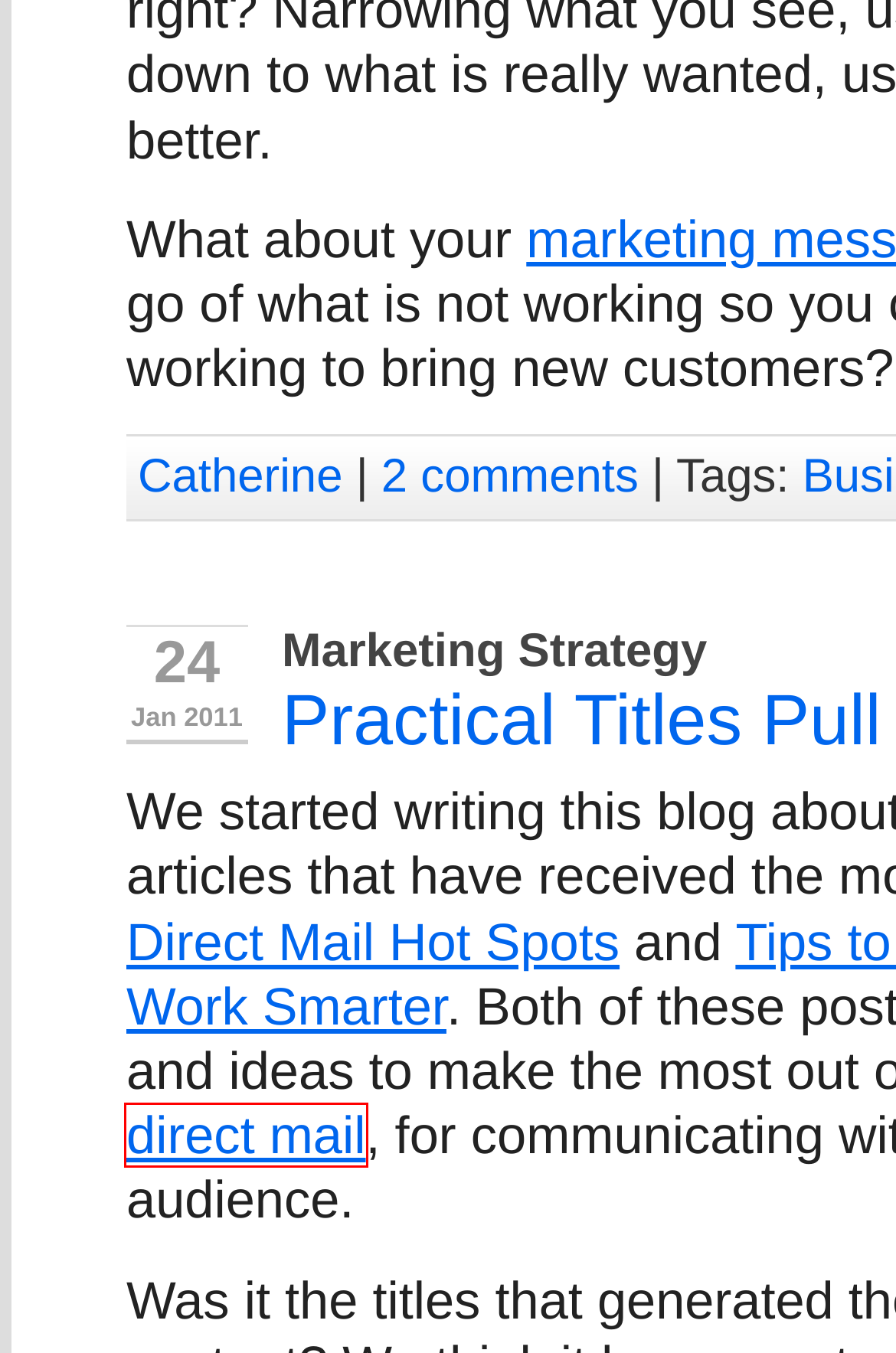Examine the screenshot of a webpage with a red bounding box around a specific UI element. Identify which webpage description best matches the new webpage that appears after clicking the element in the red bounding box. Here are the candidates:
A. February | 2010 | Rational Marketing
B. Practical Titles Pull | Rational Marketing
C. E-Mail Open Rates, Inboxes Cluttered | Rational Marketing
D. Paper Beats Digital For Emotion | Rational Marketing
E. Direct Mail Hot Spots | Rational Marketing
F. Home – Deans Mailing & List Services, Inc.
G. Recession | Rational Marketing
H. minimum quantity for postage discount | Rational Marketing

F